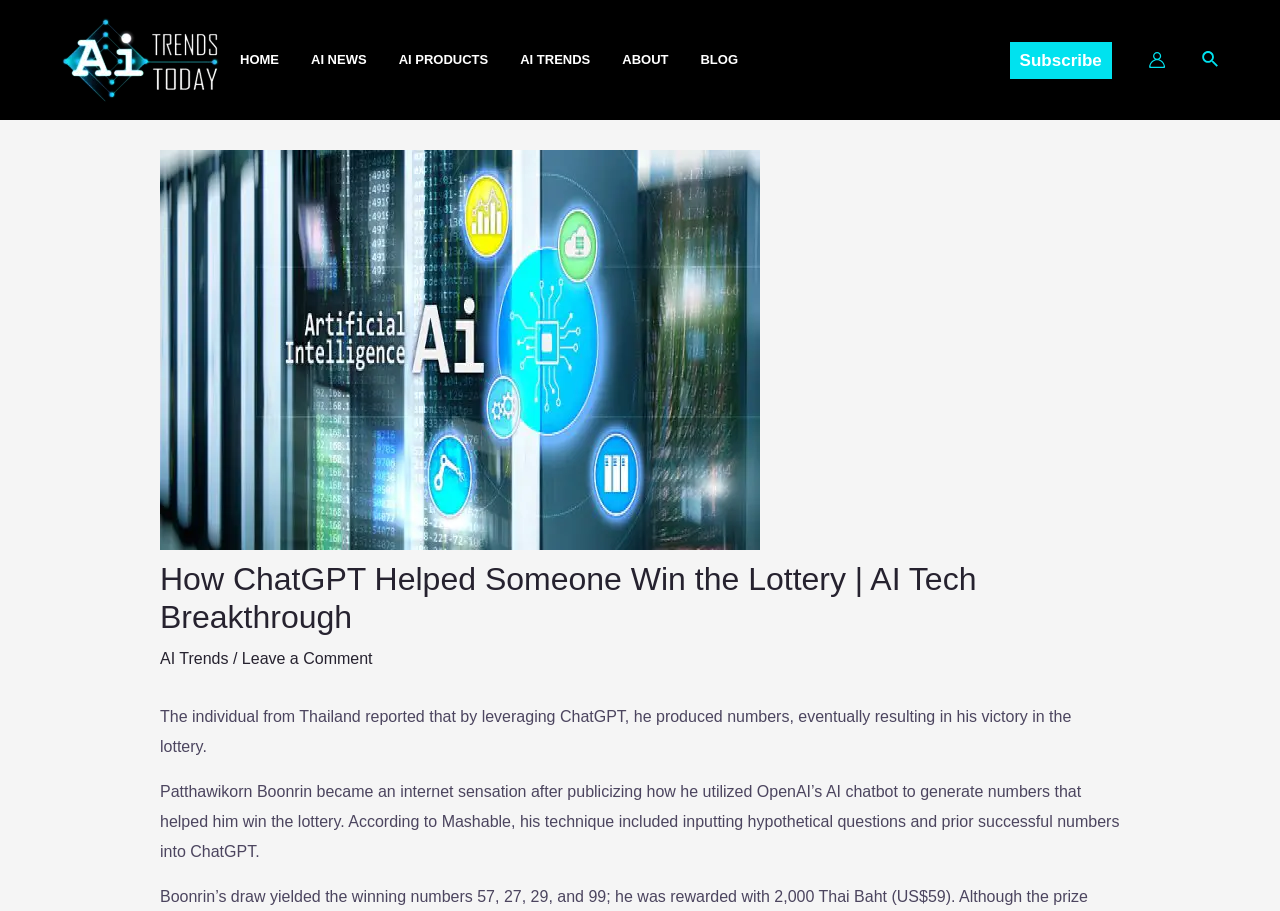What type of content is available on this website?
Please look at the screenshot and answer in one word or a short phrase.

AI news and trends